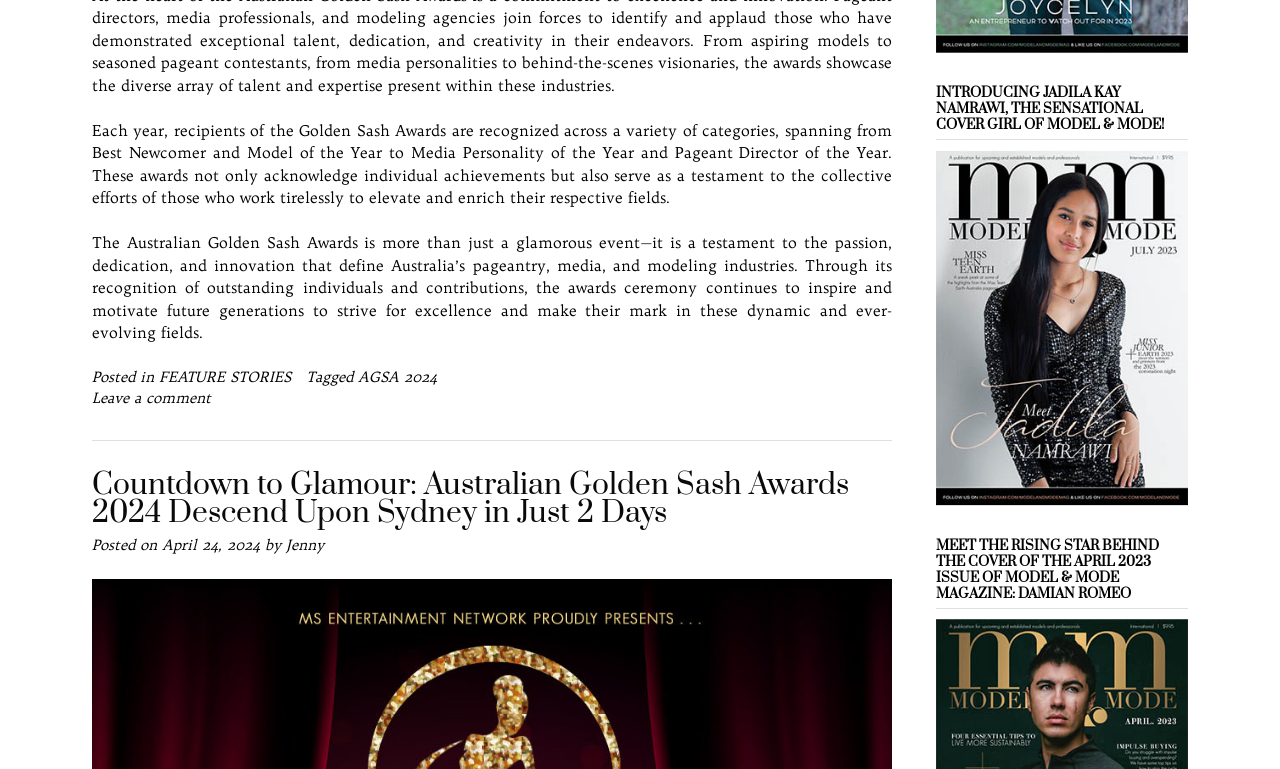Please specify the bounding box coordinates of the clickable section necessary to execute the following command: "View the cover girl of MODEL & MODE".

[0.731, 0.11, 0.928, 0.182]